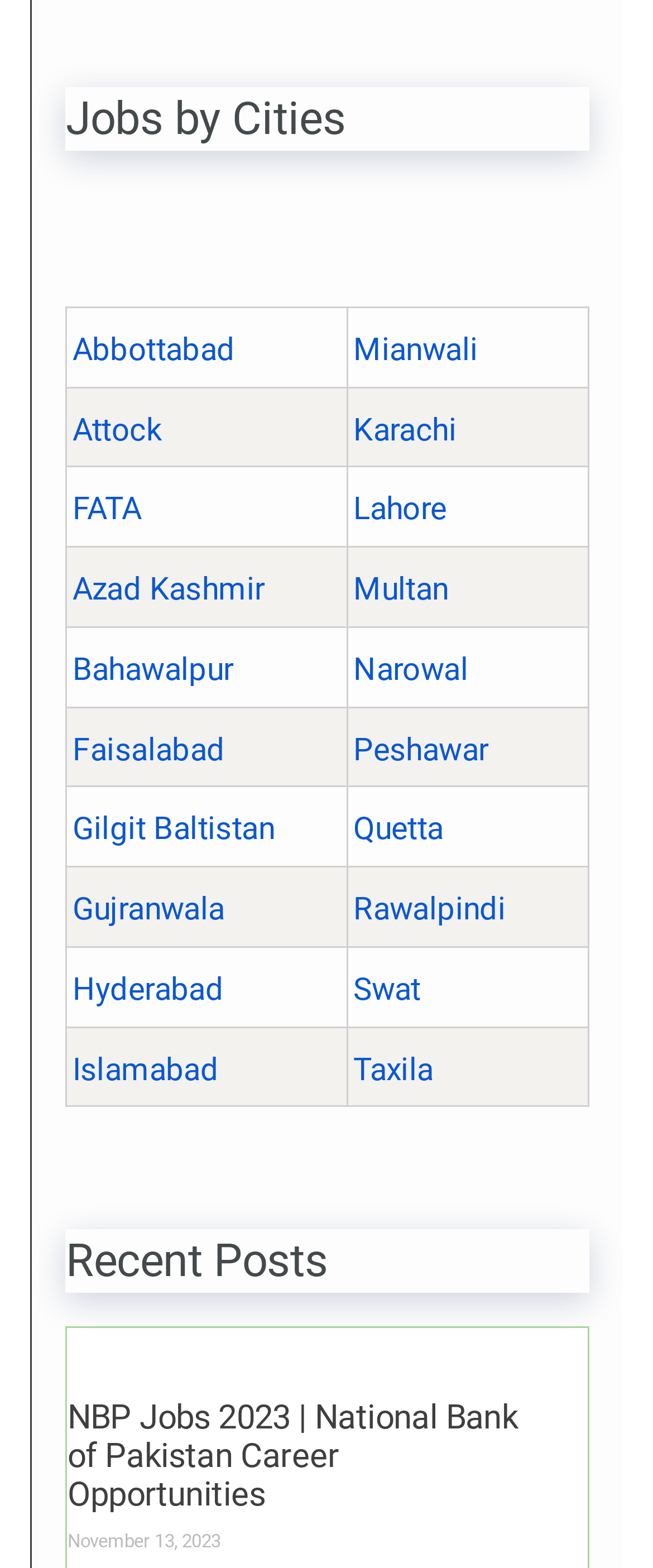How many cities are listed for jobs?
Respond with a short answer, either a single word or a phrase, based on the image.

18